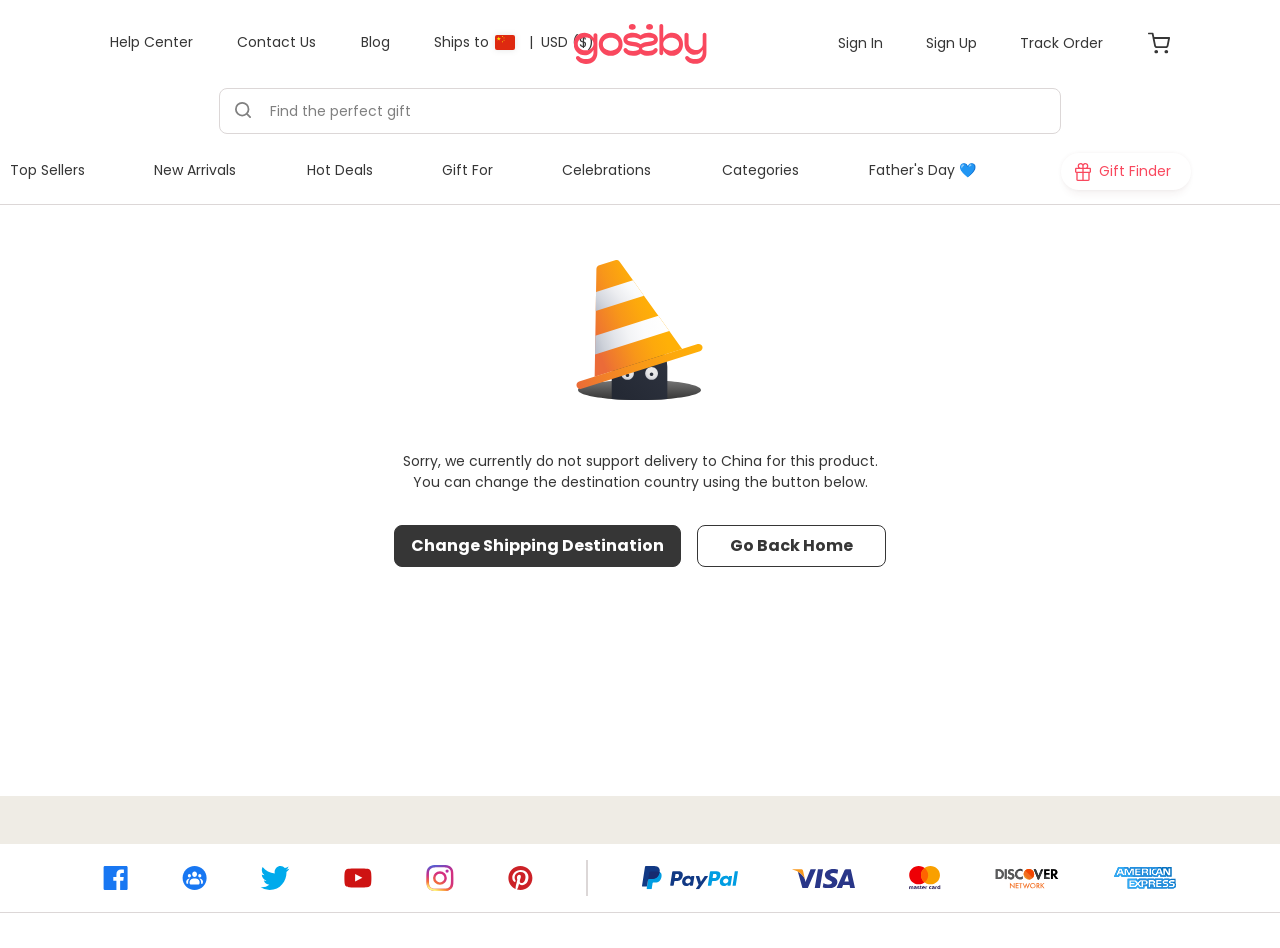What is the currency used on this website?
Refer to the image and offer an in-depth and detailed answer to the question.

I found the currency used on this website by looking at the top navigation bar, where I saw the text 'USD ($)' next to the country flag icon, indicating that the website uses US dollars as its currency.